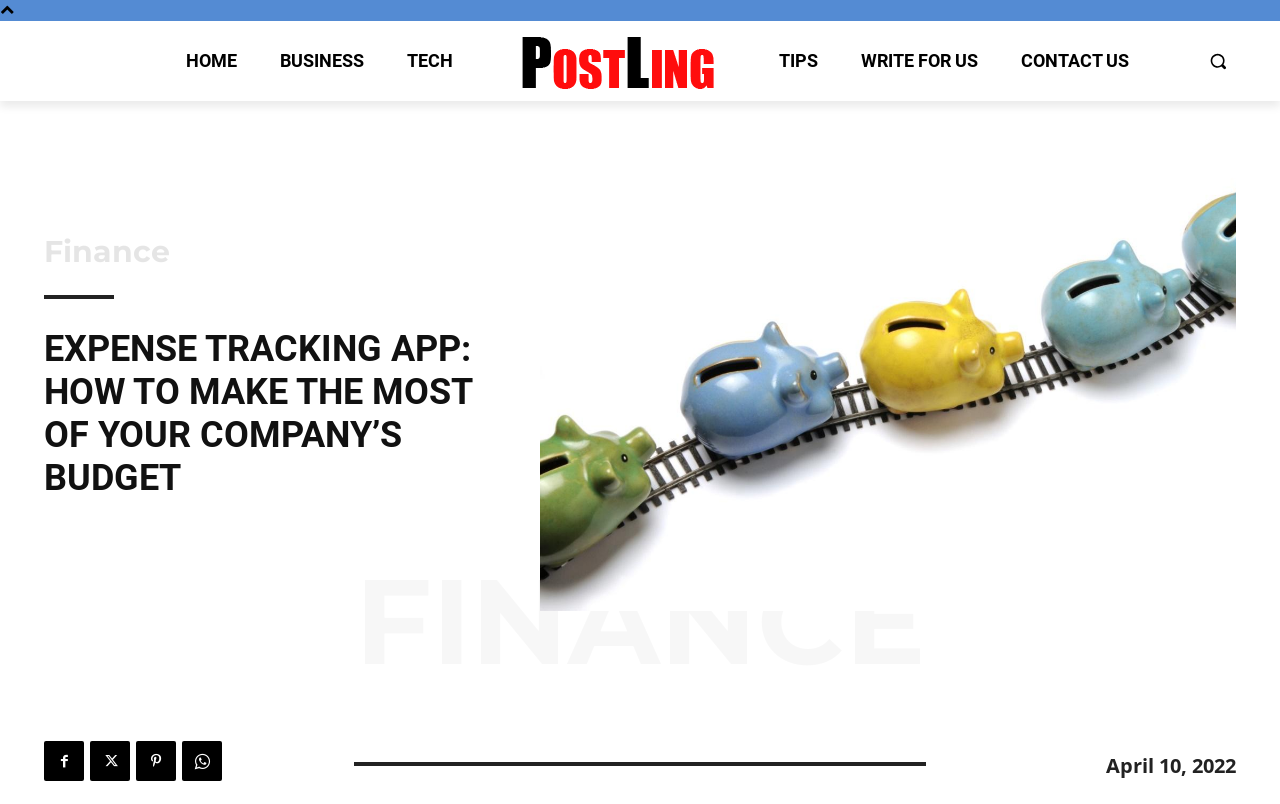Find the bounding box of the web element that fits this description: "Finance".

[0.277, 0.698, 0.723, 0.847]